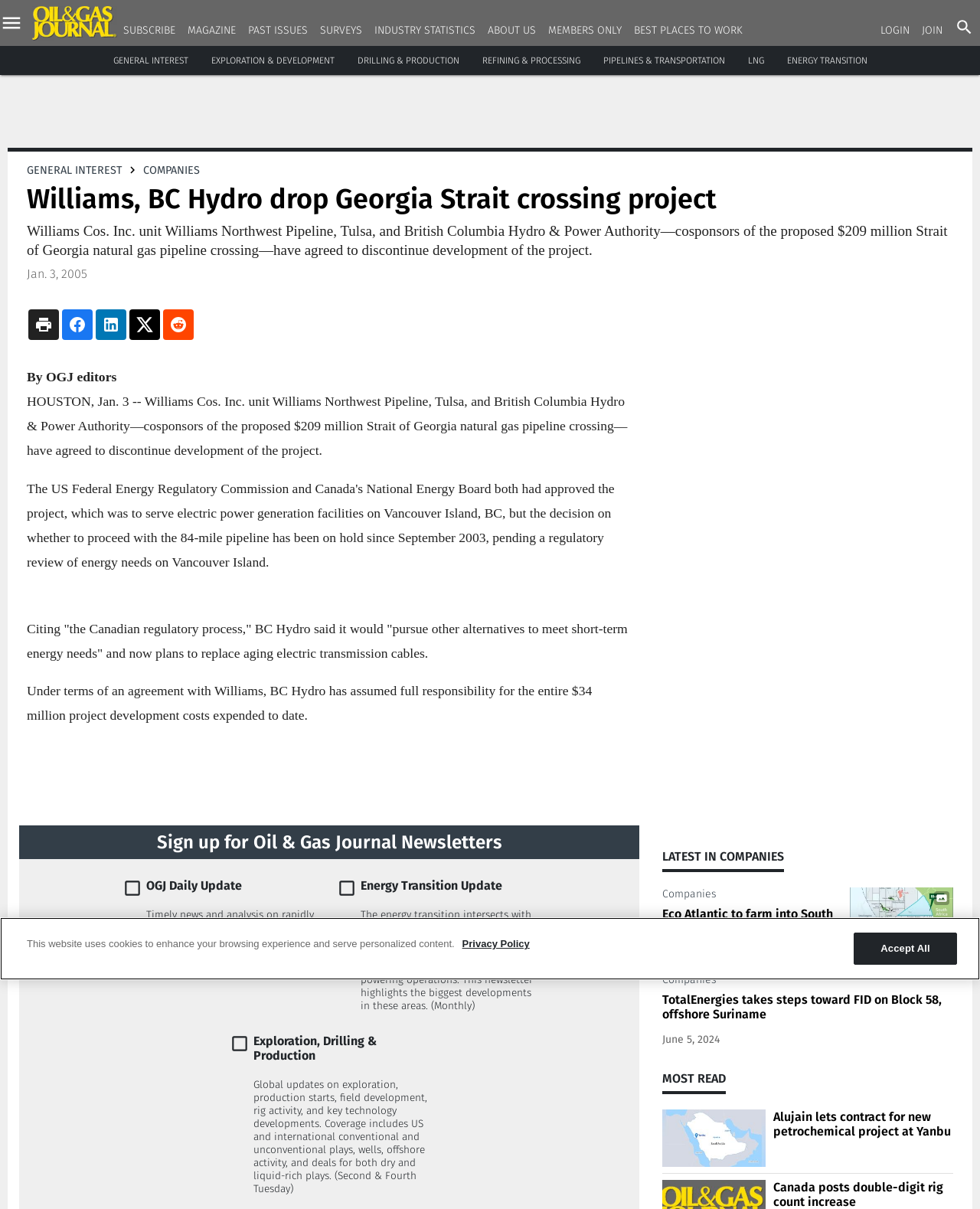Can you determine the bounding box coordinates of the area that needs to be clicked to fulfill the following instruction: "View the map of oil and gas blocks offshore South Africa"?

[0.867, 0.734, 0.973, 0.781]